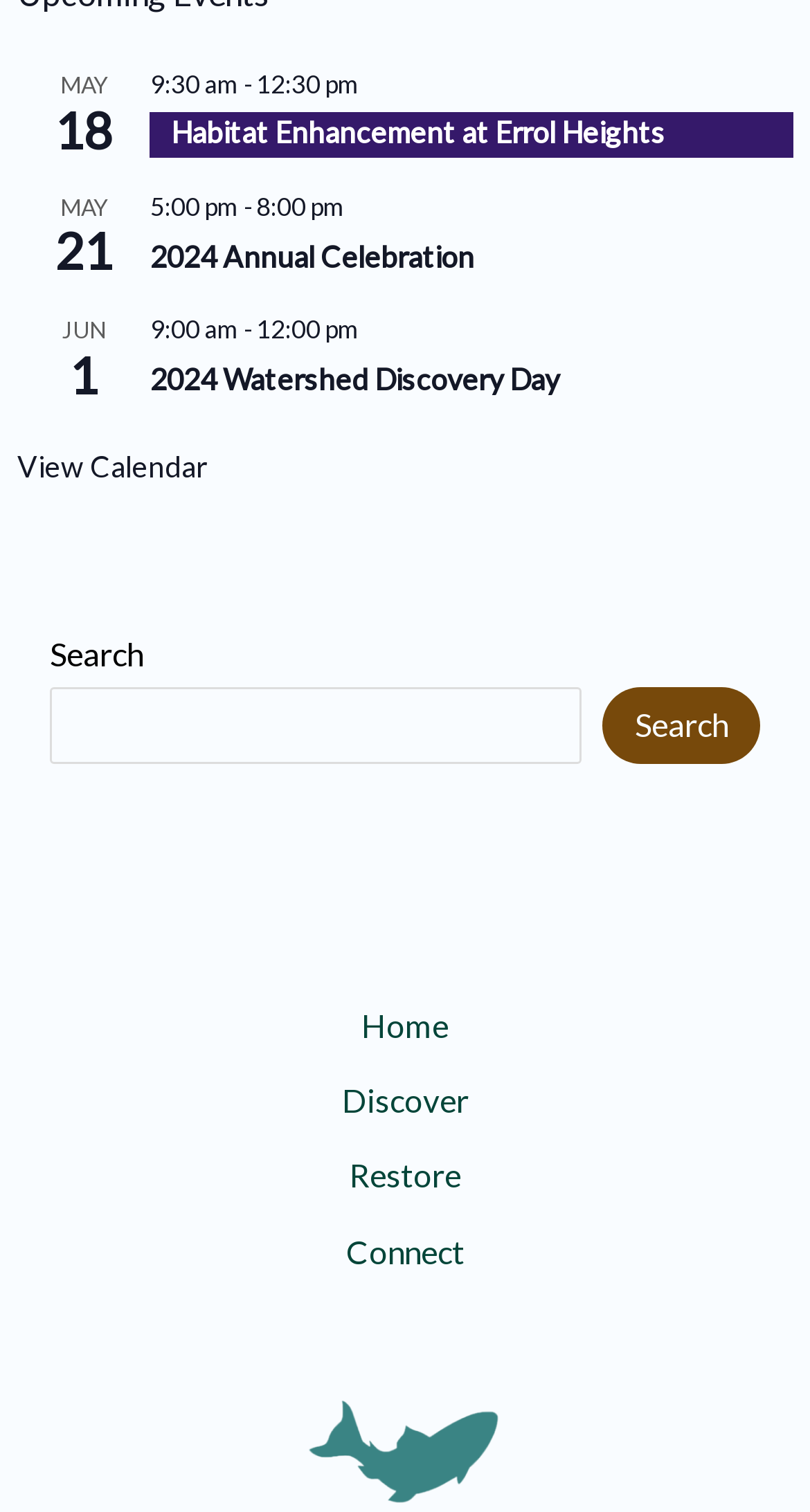Based on the image, provide a detailed and complete answer to the question: 
How many navigation links are there?

I examined the navigation element [428] and found the link elements [729], [730], [731], and [732]. These elements represent the navigation links 'Home', 'Discover', 'Restore', and 'Connect', so there are 4 navigation links.